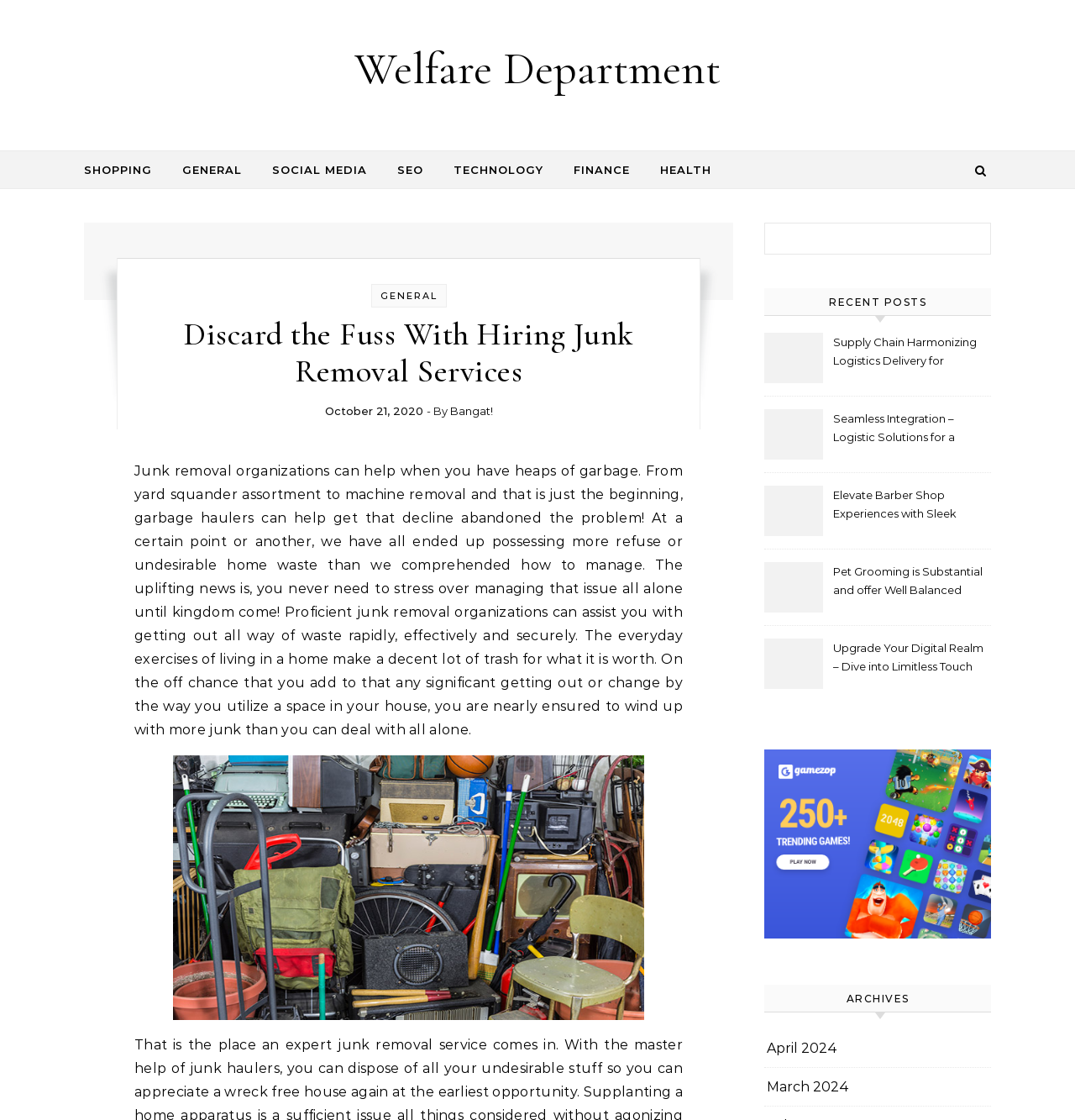Answer the question below using just one word or a short phrase: 
How many recent posts are listed?

5